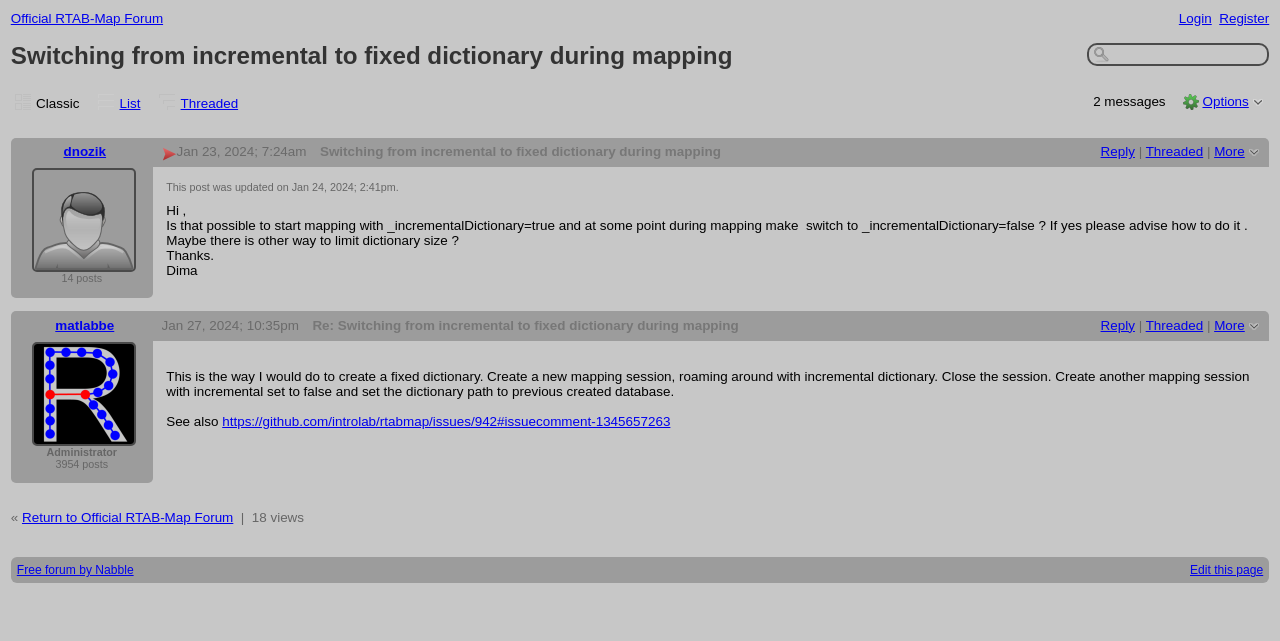Indicate the bounding box coordinates of the clickable region to achieve the following instruction: "Click on the 'Edit this page' link."

[0.93, 0.878, 0.987, 0.9]